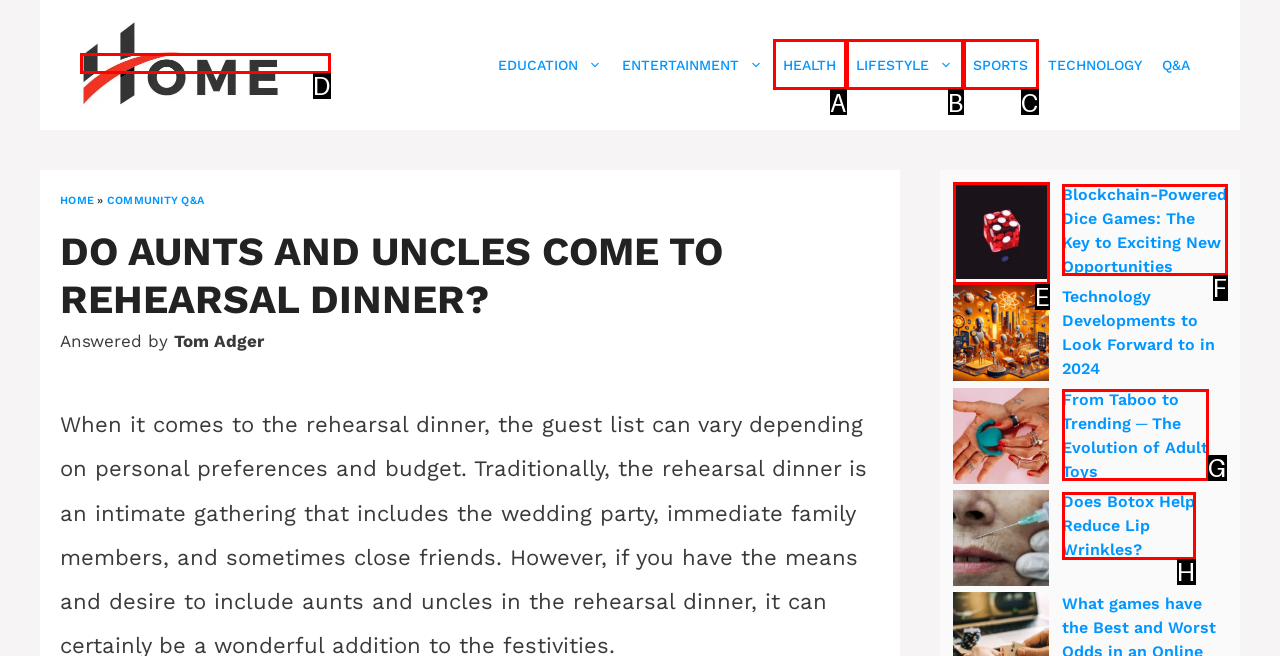Select the letter of the HTML element that best fits the description: Lifestyle
Answer with the corresponding letter from the provided choices.

B